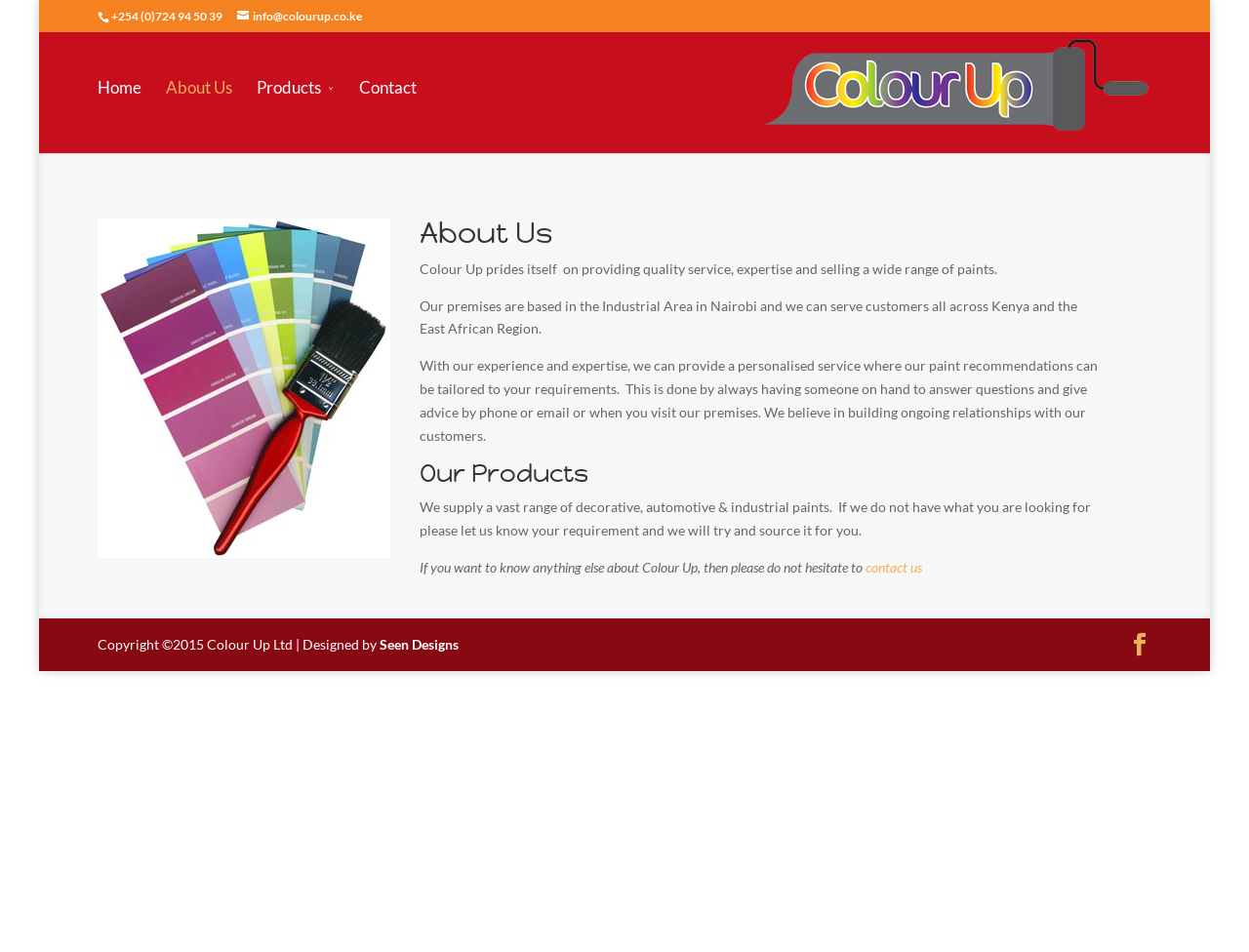What is the phone number of Colour Up?
Use the screenshot to answer the question with a single word or phrase.

+254 (0)724 94 50 39